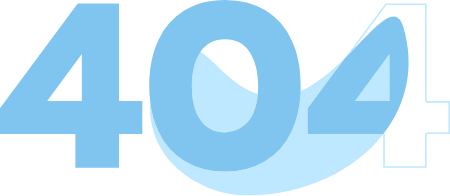Provide a thorough and detailed response to the question by examining the image: 
What is the design approach of the error message?

The backdrop of the error message provides a minimalist aesthetic, which ensures clarity about the page's status while maintaining a visually engaging presentation.